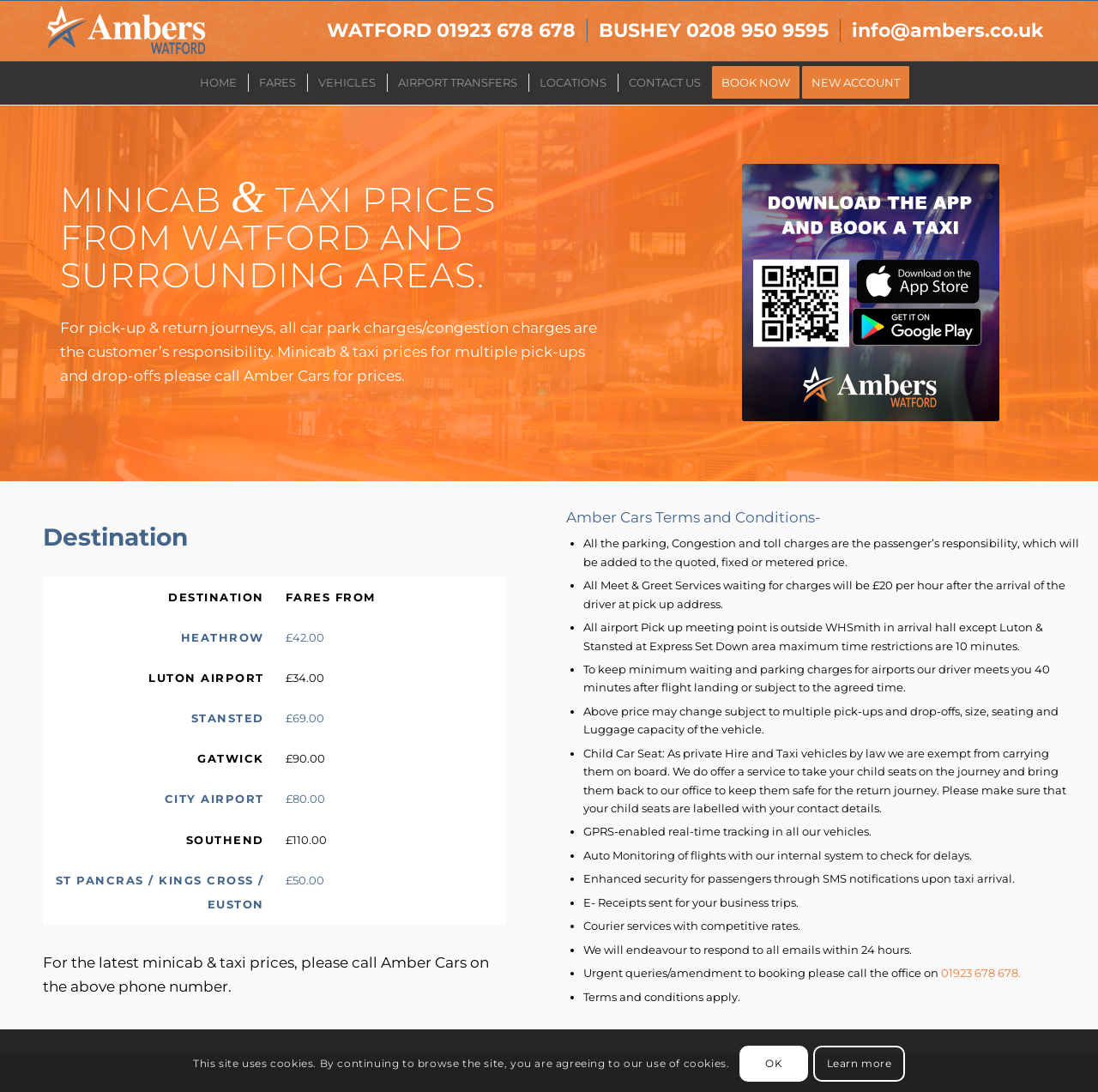Extract the main heading from the webpage content.

MINICAB & TAXI PRICES FROM WATFORD AND SURROUNDING AREAS.